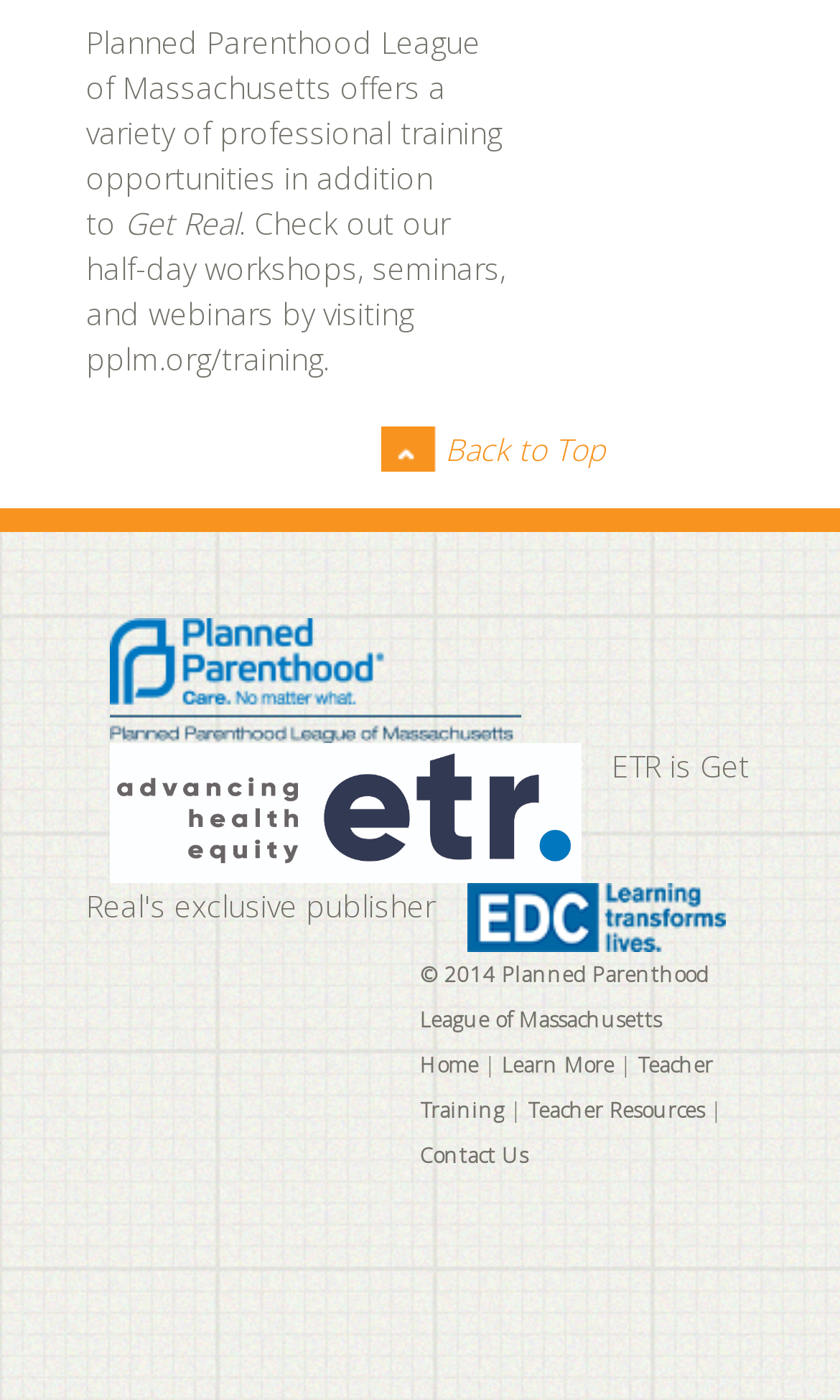Please identify the bounding box coordinates of the element's region that needs to be clicked to fulfill the following instruction: "Click on the 'Back to Top' link". The bounding box coordinates should consist of four float numbers between 0 and 1, i.e., [left, top, right, bottom].

[0.453, 0.304, 0.72, 0.337]